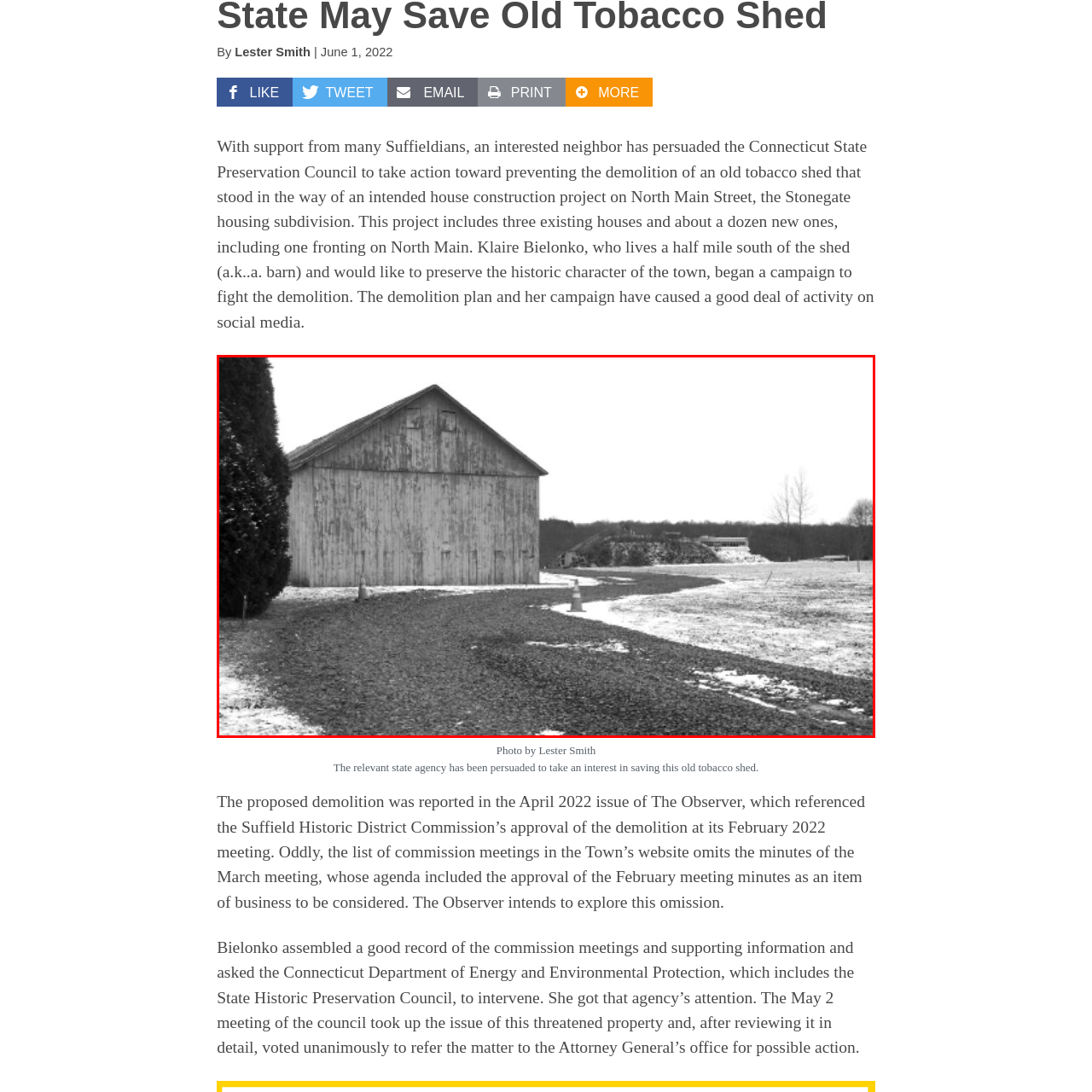Direct your attention to the red-bounded image and answer the question with a single word or phrase:
Who advocates for preserving historical buildings?

Klaire Bielonko